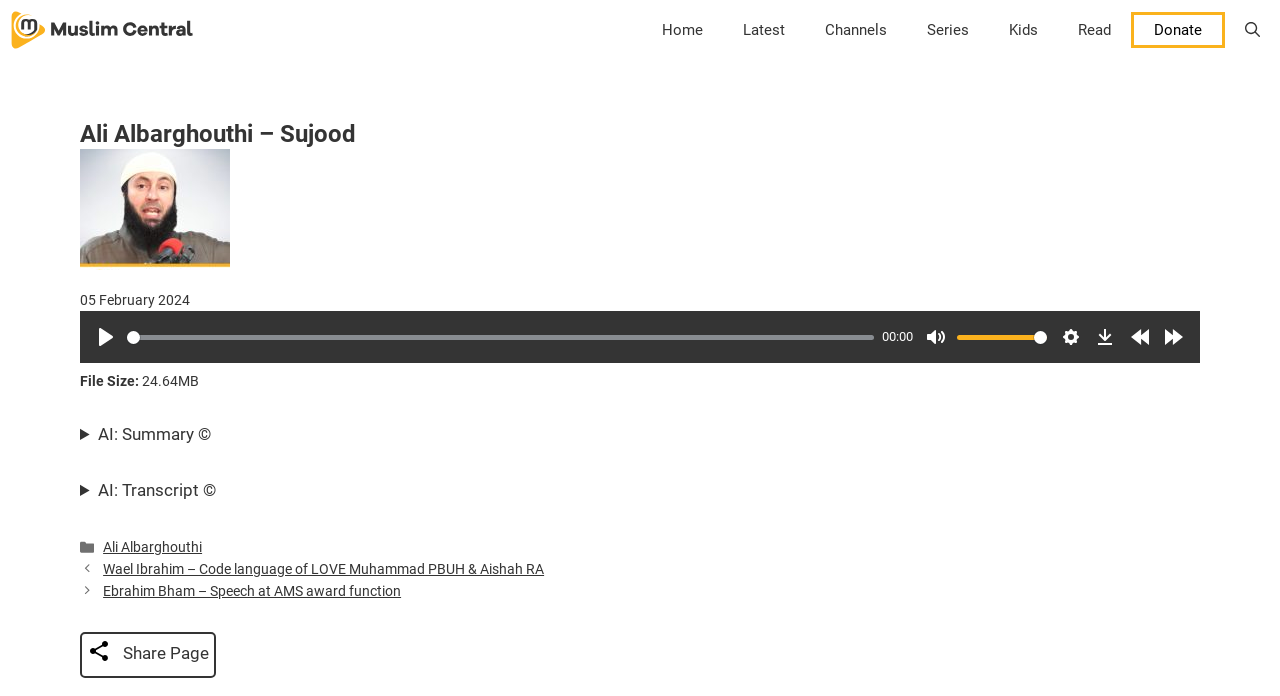What is the file size of the audio?
Refer to the screenshot and respond with a concise word or phrase.

24.64MB